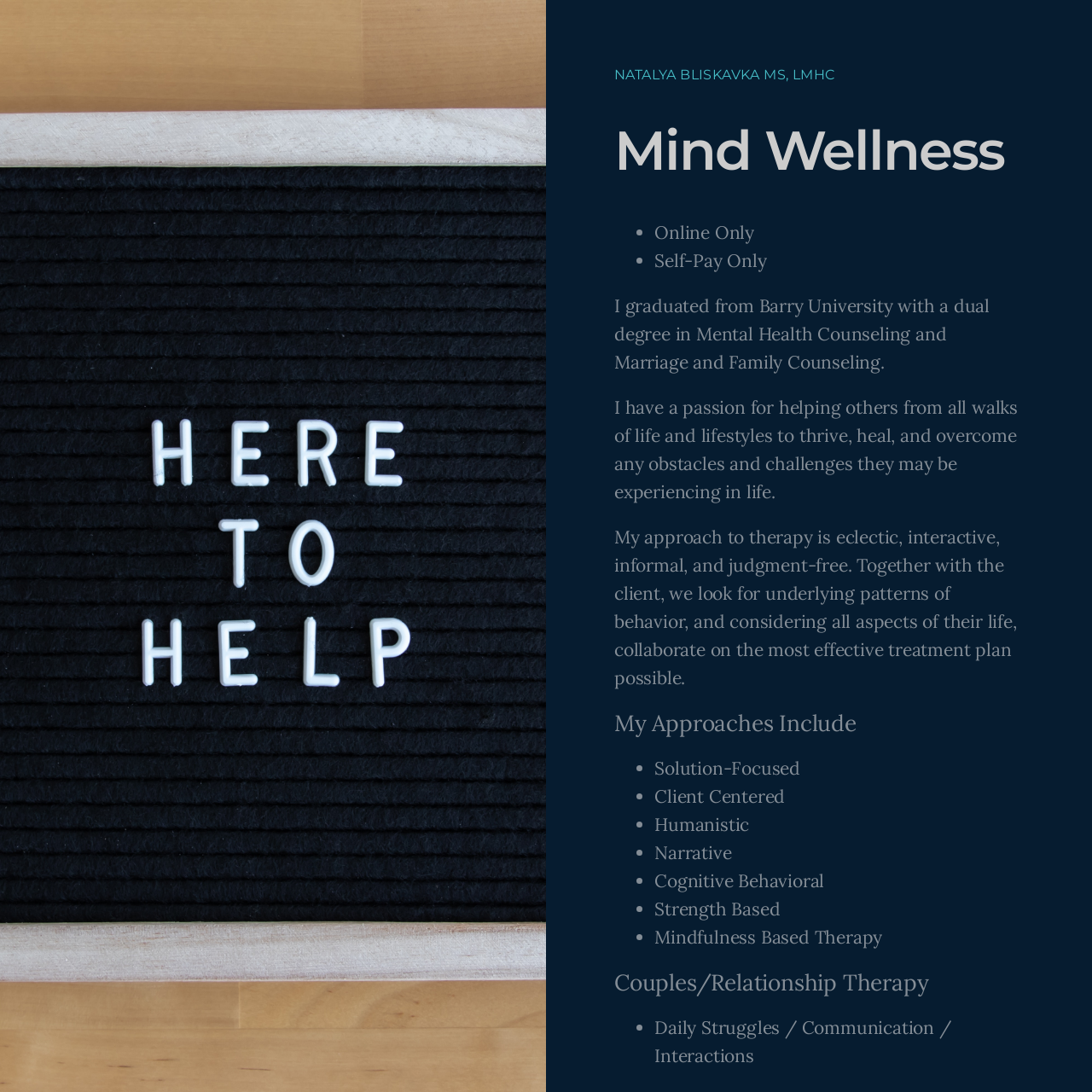Is the therapist available for online sessions?
Answer the question with as much detail as you can, using the image as a reference.

The webpage mentions 'Online Only' under the therapist's name, indicating that the therapist is available for online sessions only.